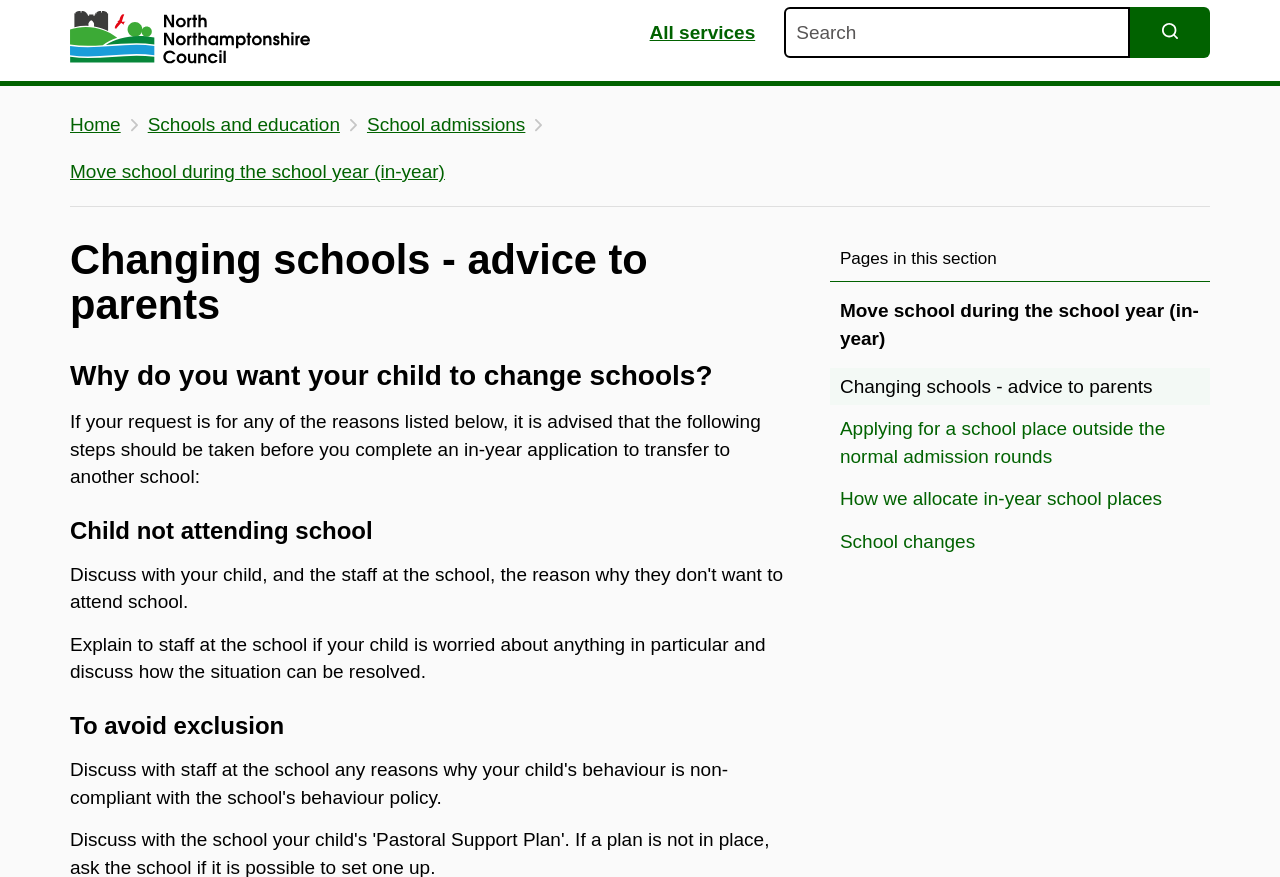Determine the bounding box coordinates for the area that should be clicked to carry out the following instruction: "Learn about Changing schools - advice to parents".

[0.648, 0.419, 0.945, 0.462]